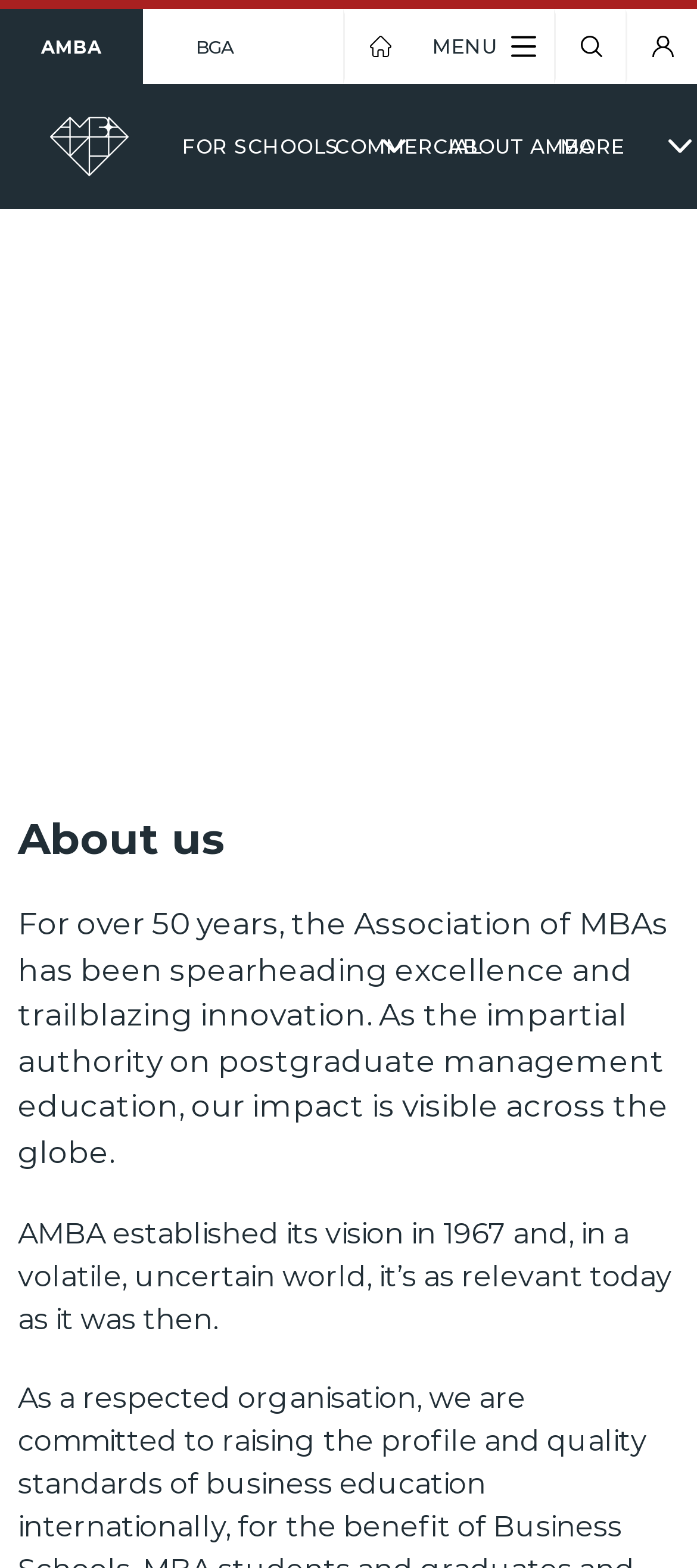Determine the bounding box coordinates for the area that needs to be clicked to fulfill this task: "Click the AMBA link". The coordinates must be given as four float numbers between 0 and 1, i.e., [left, top, right, bottom].

[0.0, 0.006, 0.205, 0.054]